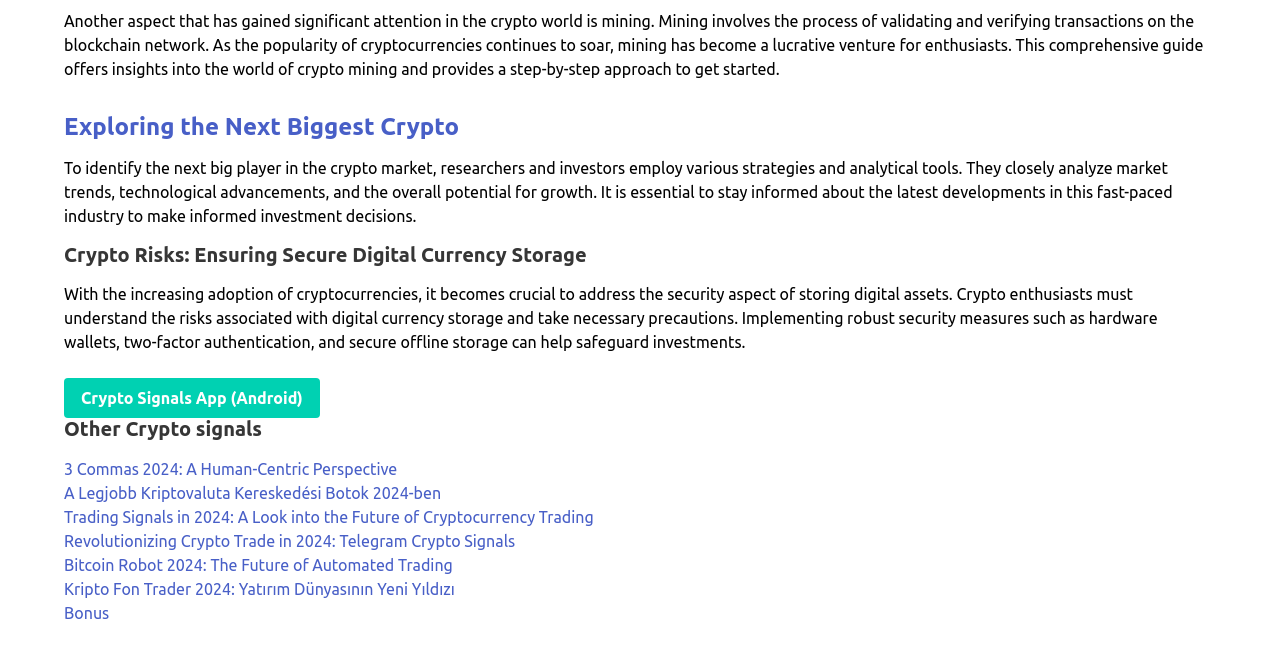Use a single word or phrase to answer the question: What is the theme of the links at the bottom of the webpage?

Crypto trading